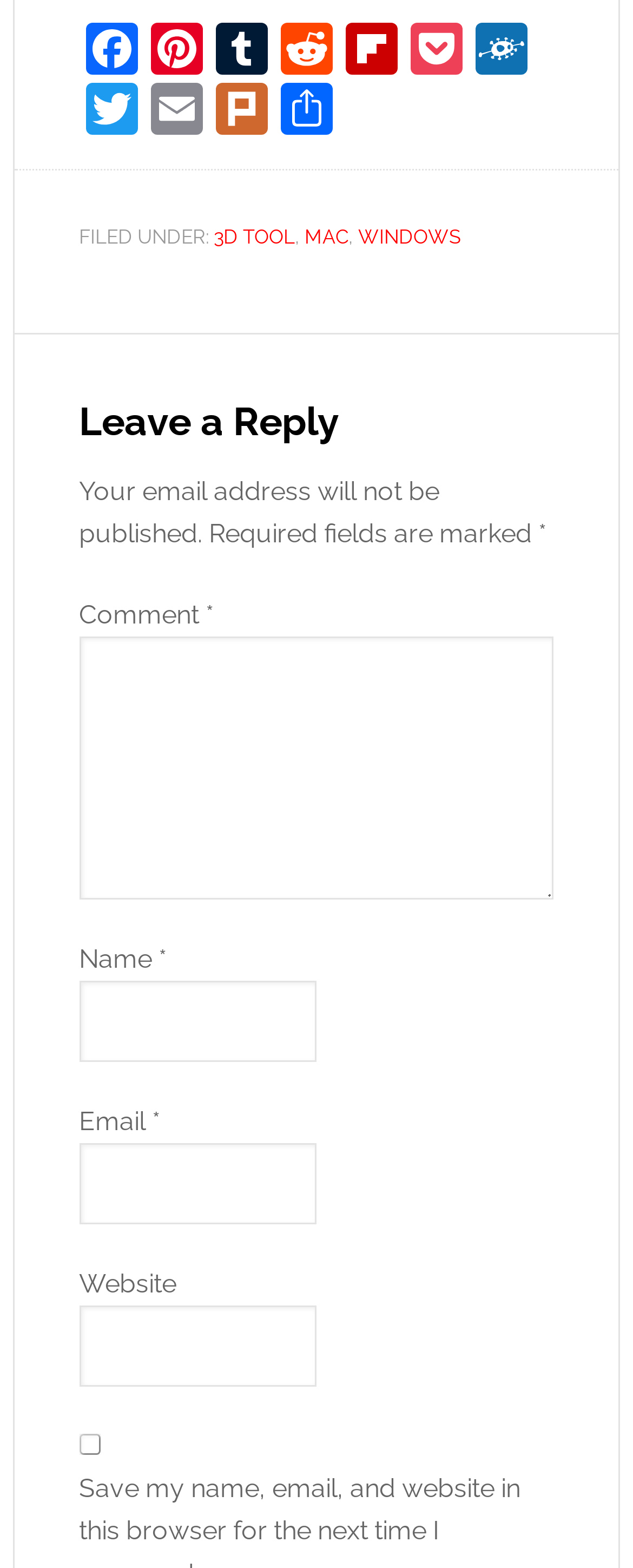Locate the bounding box of the UI element based on this description: "Facebook". Provide four float numbers between 0 and 1 as [left, top, right, bottom].

[0.125, 0.015, 0.228, 0.053]